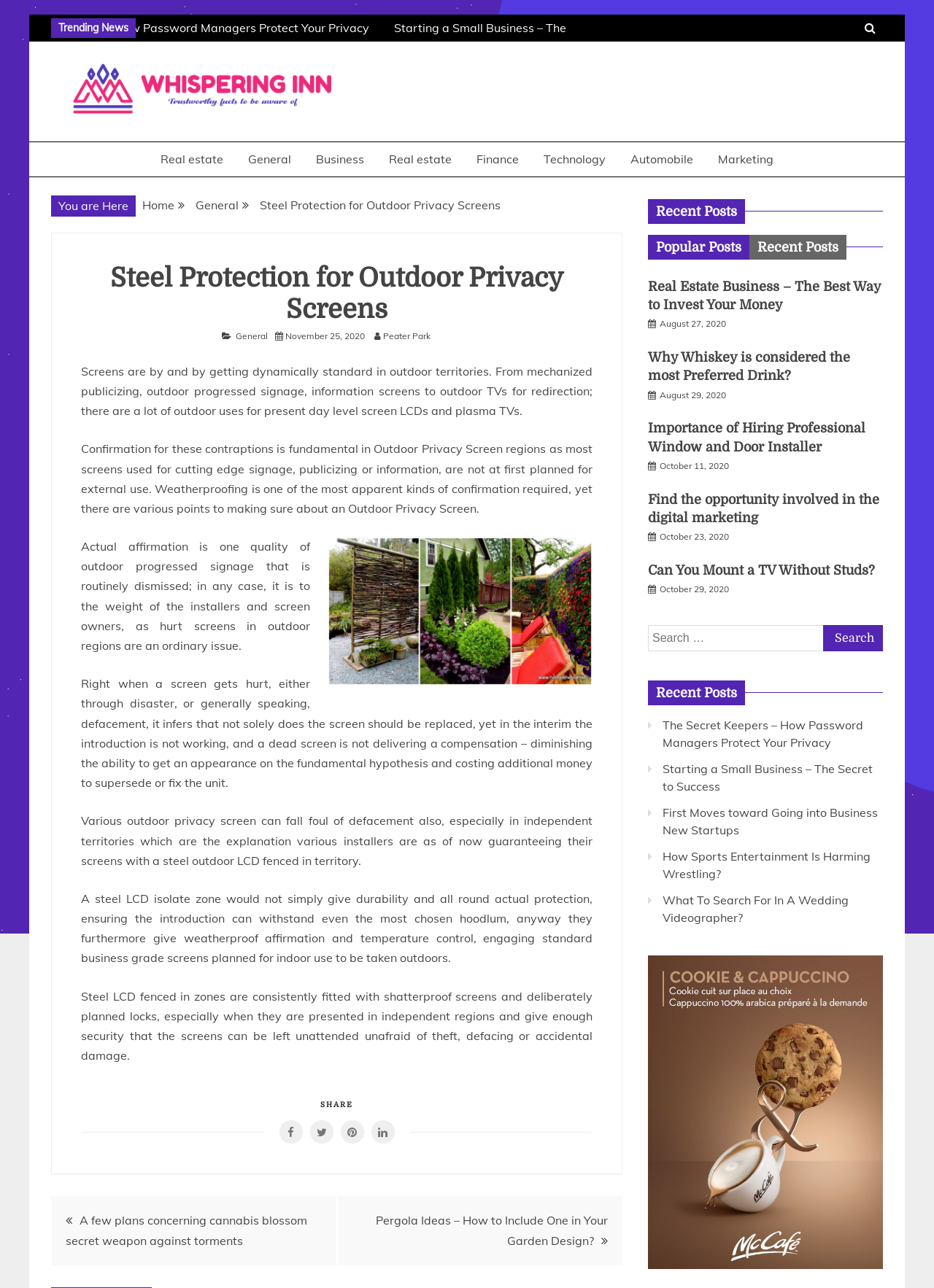Based on the provided description, "← Previous Post", find the bounding box of the corresponding UI element in the screenshot.

None